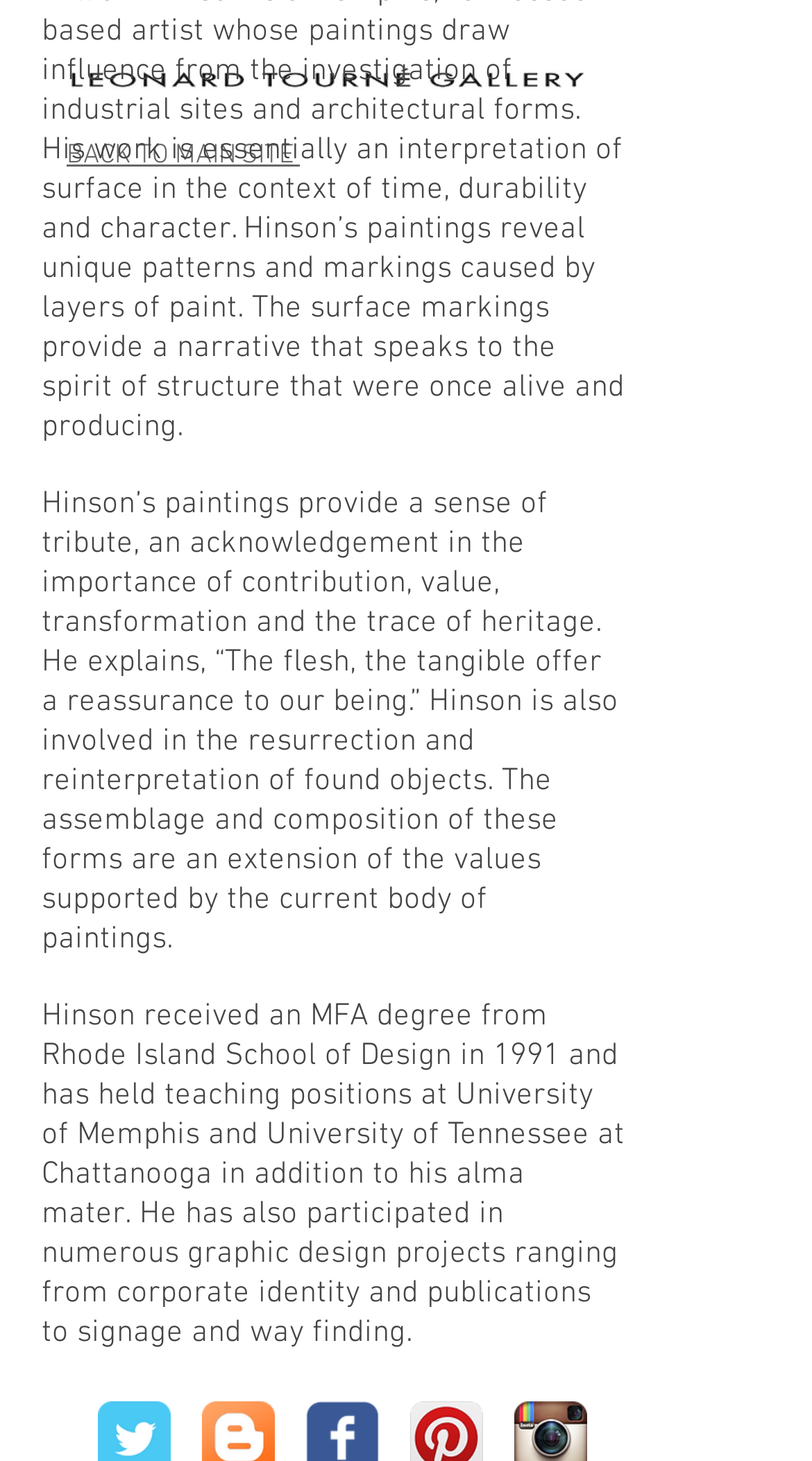What type of projects has William Hinson participated in?
Provide an in-depth and detailed explanation in response to the question.

The webpage mentions that Hinson has participated in numerous graphic design projects, including corporate identity, publications, signage, and wayfinding, which suggests that he has experience in various types of graphic design projects.